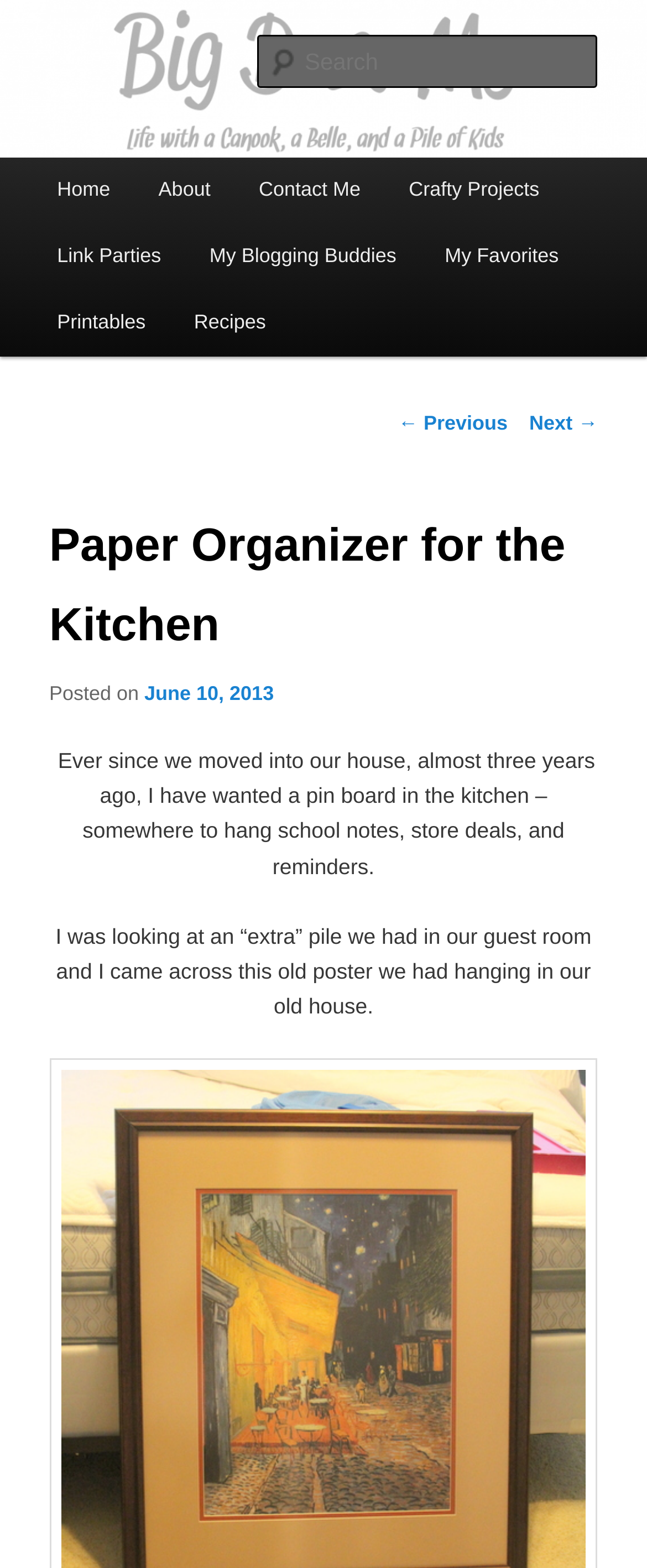Kindly determine the bounding box coordinates for the clickable area to achieve the given instruction: "view next post".

[0.818, 0.262, 0.924, 0.277]